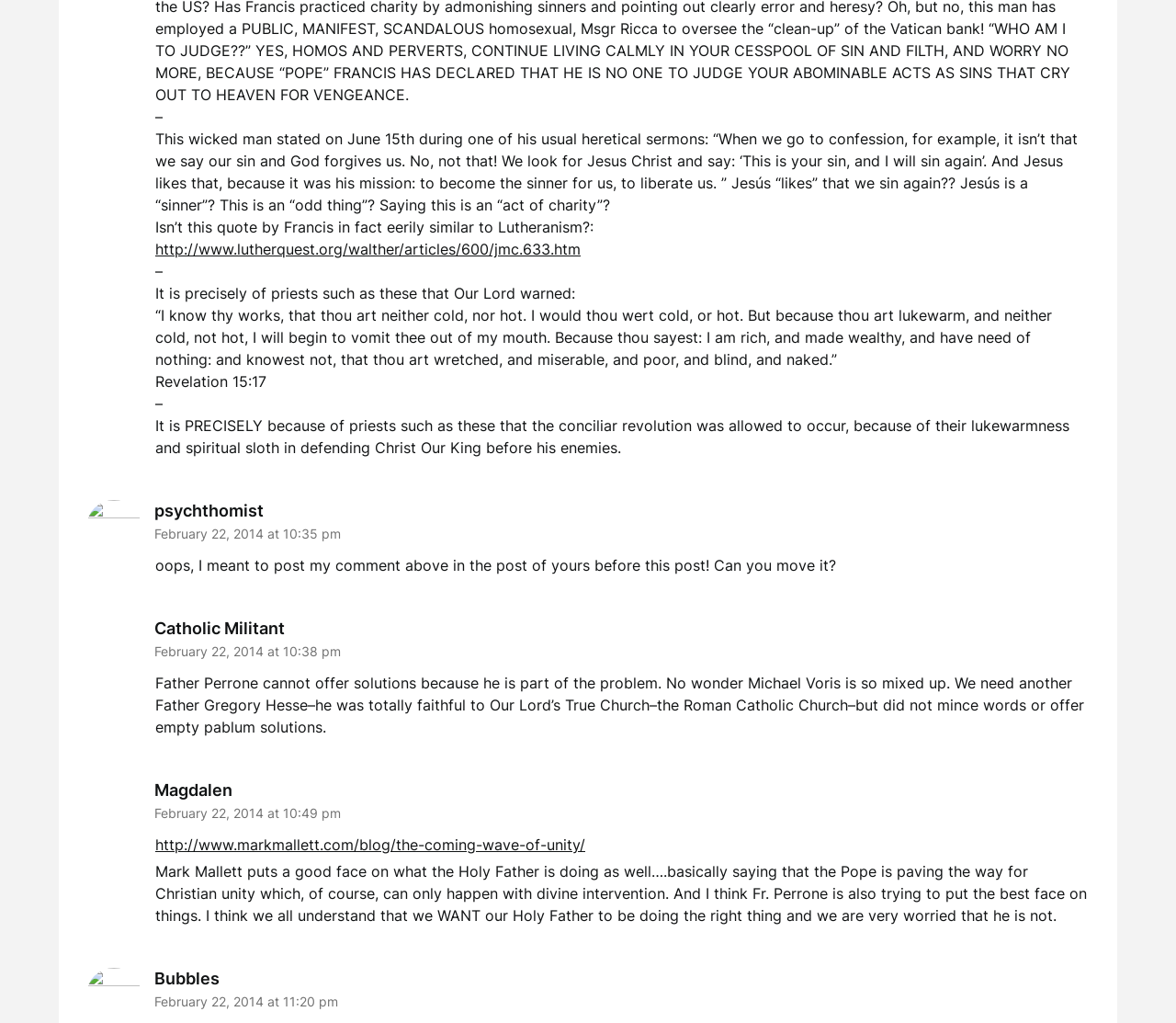Use a single word or phrase to answer the question:
What is the Bible verse mentioned?

Revelation 15:17